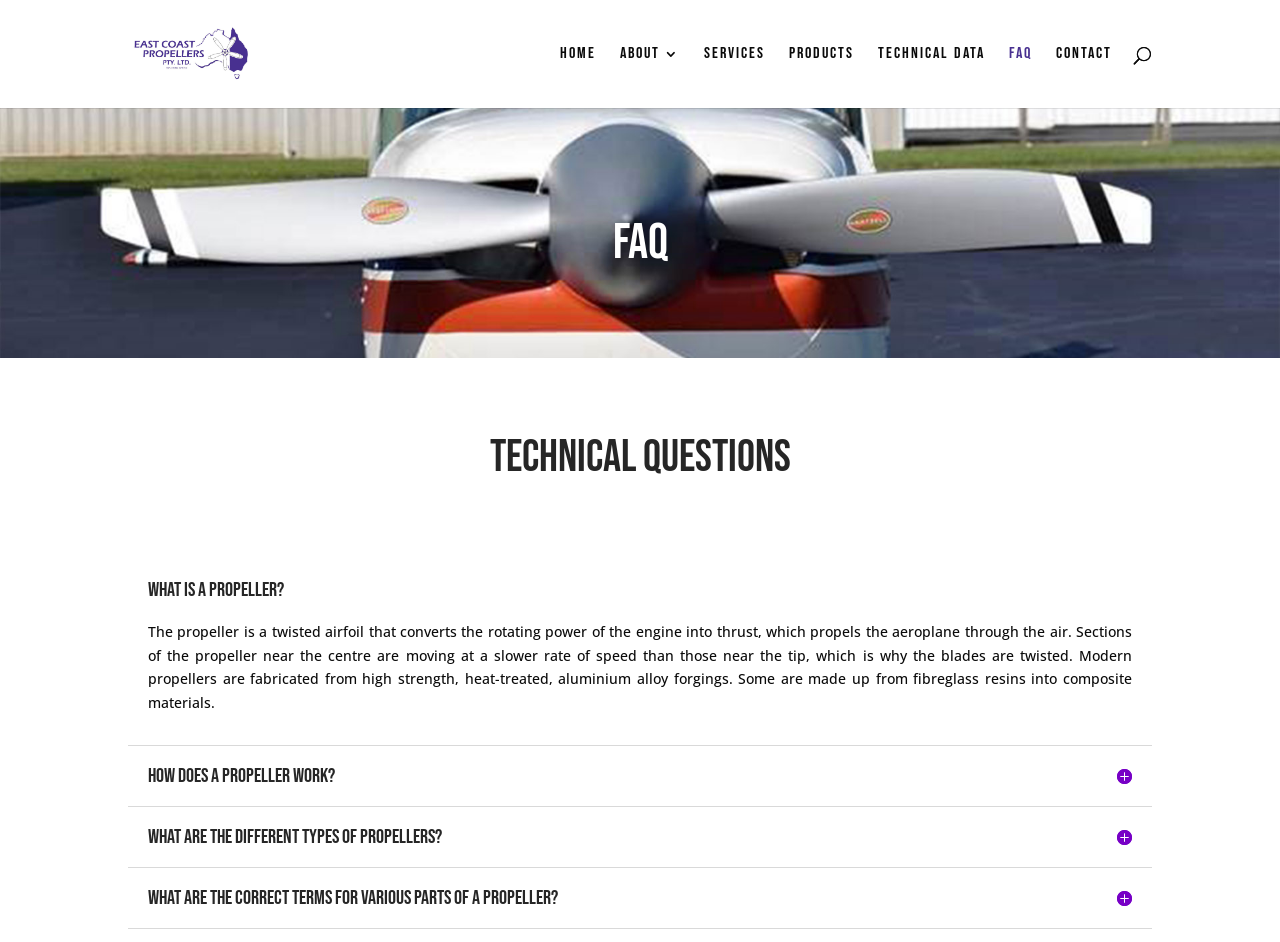Please specify the bounding box coordinates of the clickable region to carry out the following instruction: "contact us". The coordinates should be four float numbers between 0 and 1, in the format [left, top, right, bottom].

[0.825, 0.05, 0.869, 0.115]